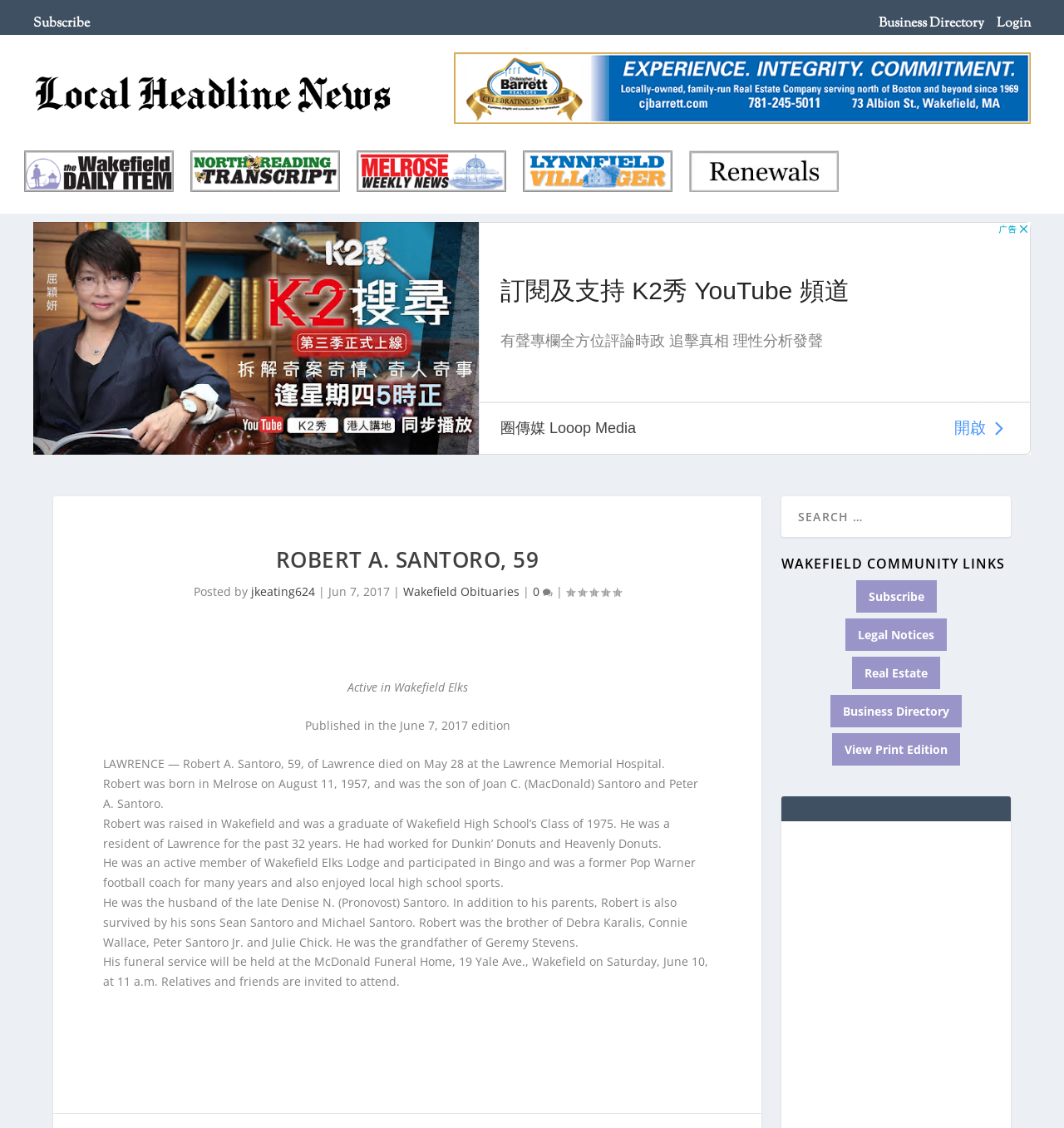Refer to the image and provide a thorough answer to this question:
What is the name of the person mentioned in the article?

The name of the person mentioned in the article can be found in the heading 'ROBERT A. SANTORO, 59' which is located at the top of the webpage. This heading is a prominent element on the page and is likely to be the title of the article.